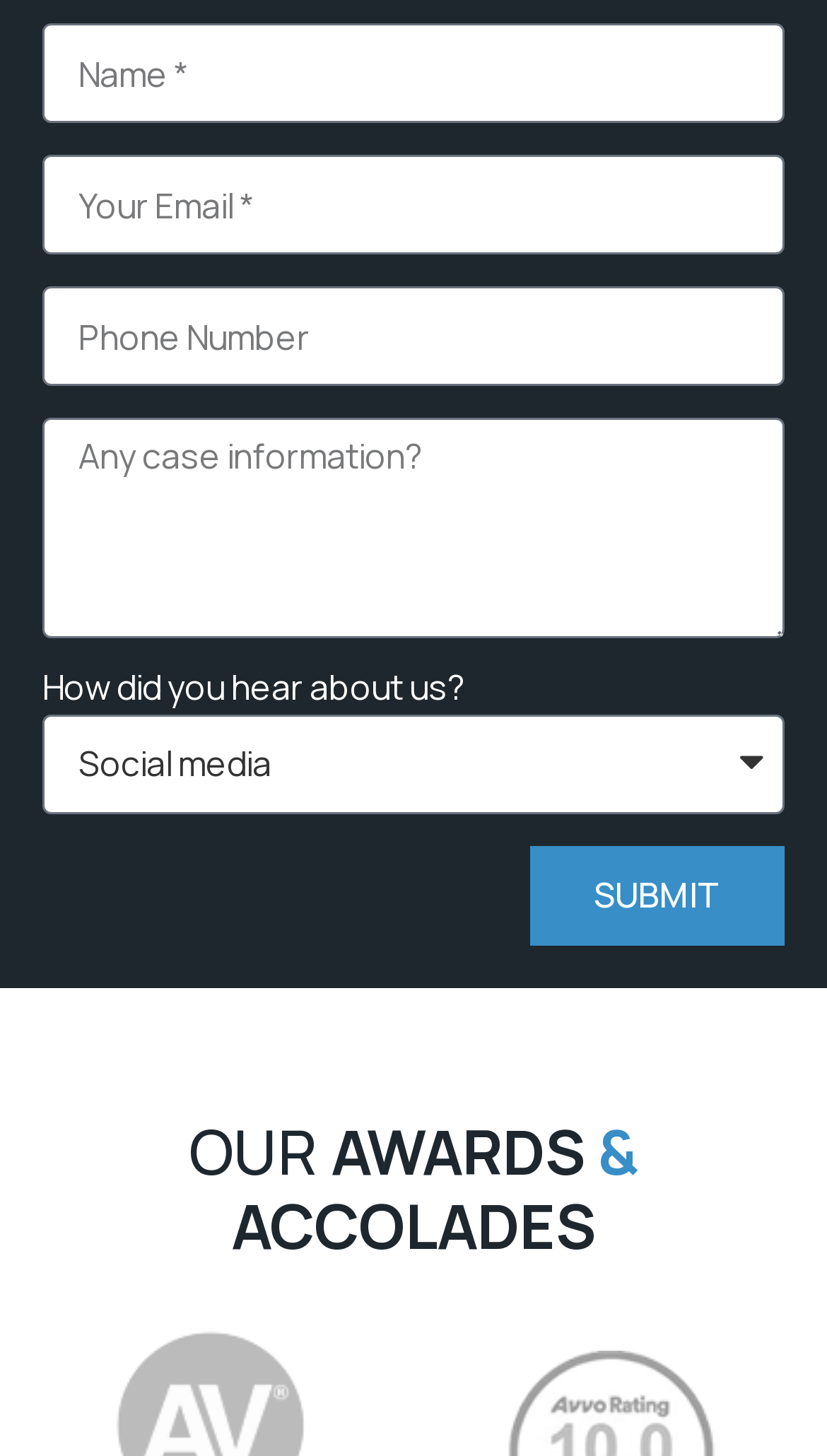Identify the bounding box of the UI element that matches this description: "name="form_fields[name]" placeholder="Name *"".

[0.051, 0.017, 0.949, 0.085]